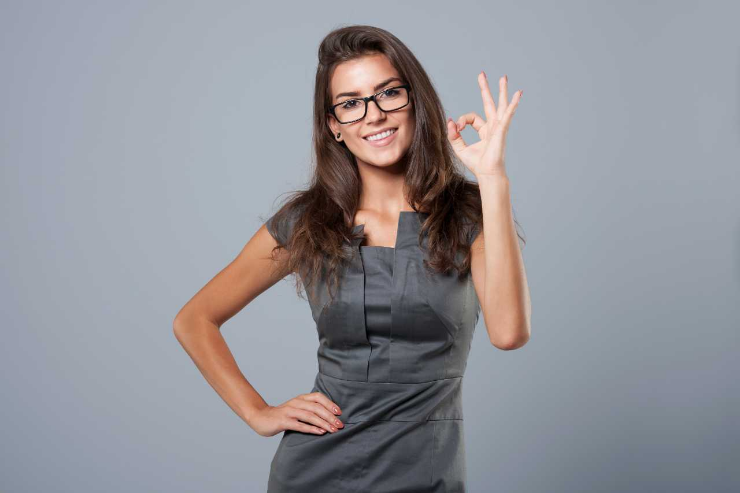What is the woman's left hand doing?
Please answer the question with a single word or phrase, referencing the image.

resting on her hip